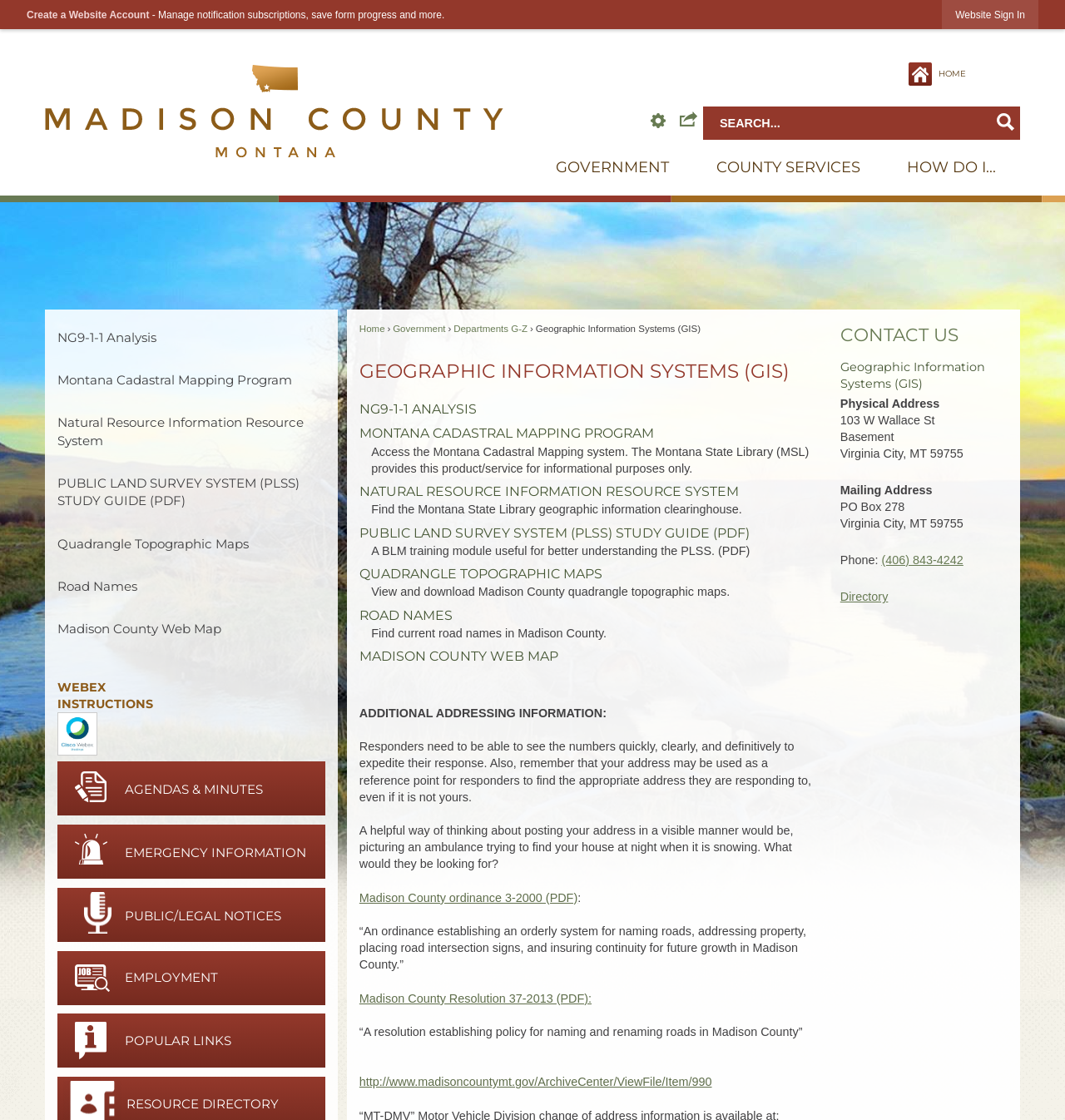What is the purpose of the ordinance 3-2000?
Offer a detailed and full explanation in response to the question.

According to the webpage, Madison County ordinance 3-2000 is an ordinance establishing an orderly system for naming roads, addressing property, placing road intersection signs, and insuring continuity for future growth in Madison County.